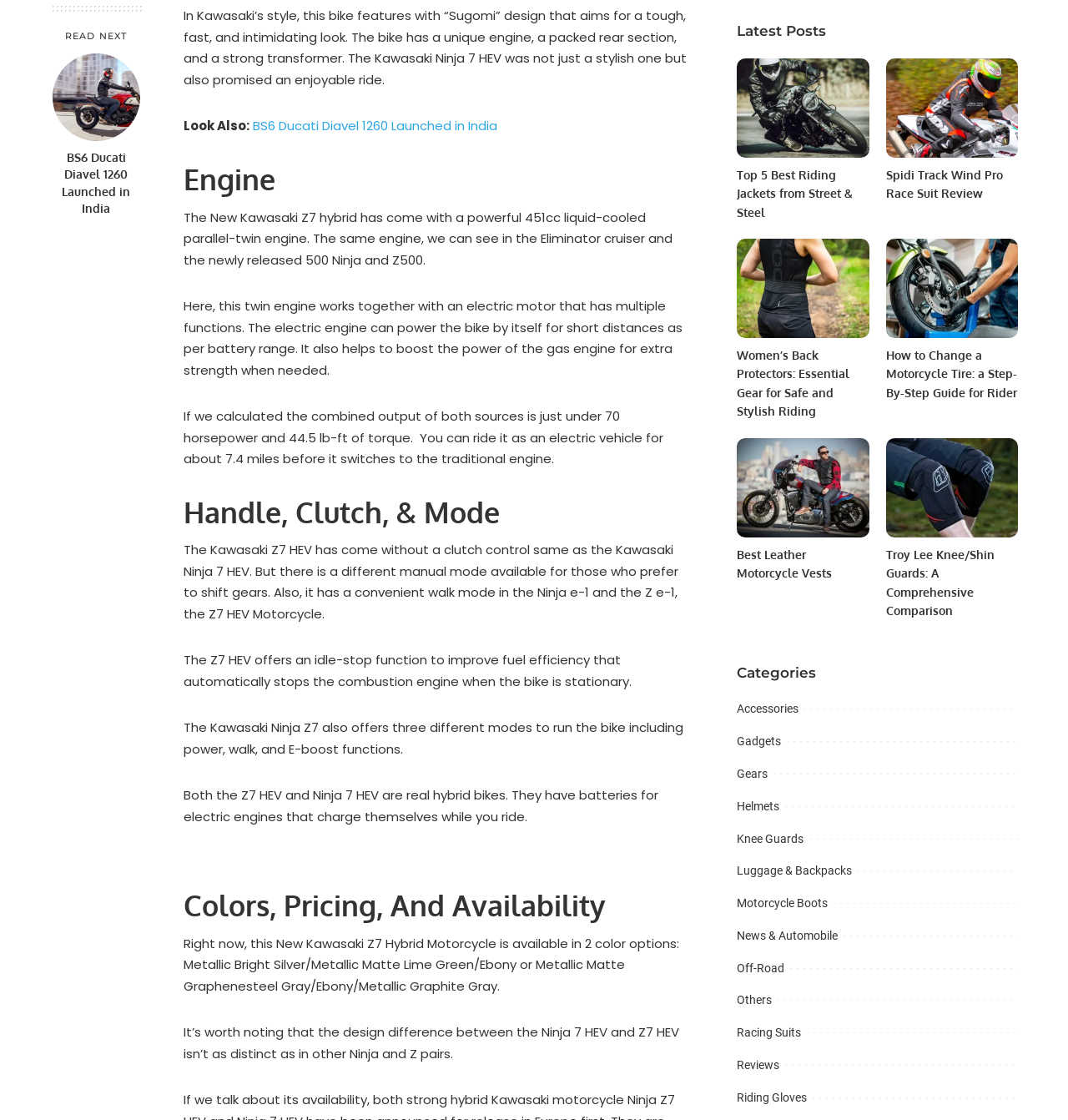Specify the bounding box coordinates of the element's area that should be clicked to execute the given instruction: "Explore 'Accessories'". The coordinates should be four float numbers between 0 and 1, i.e., [left, top, right, bottom].

[0.69, 0.627, 0.748, 0.639]